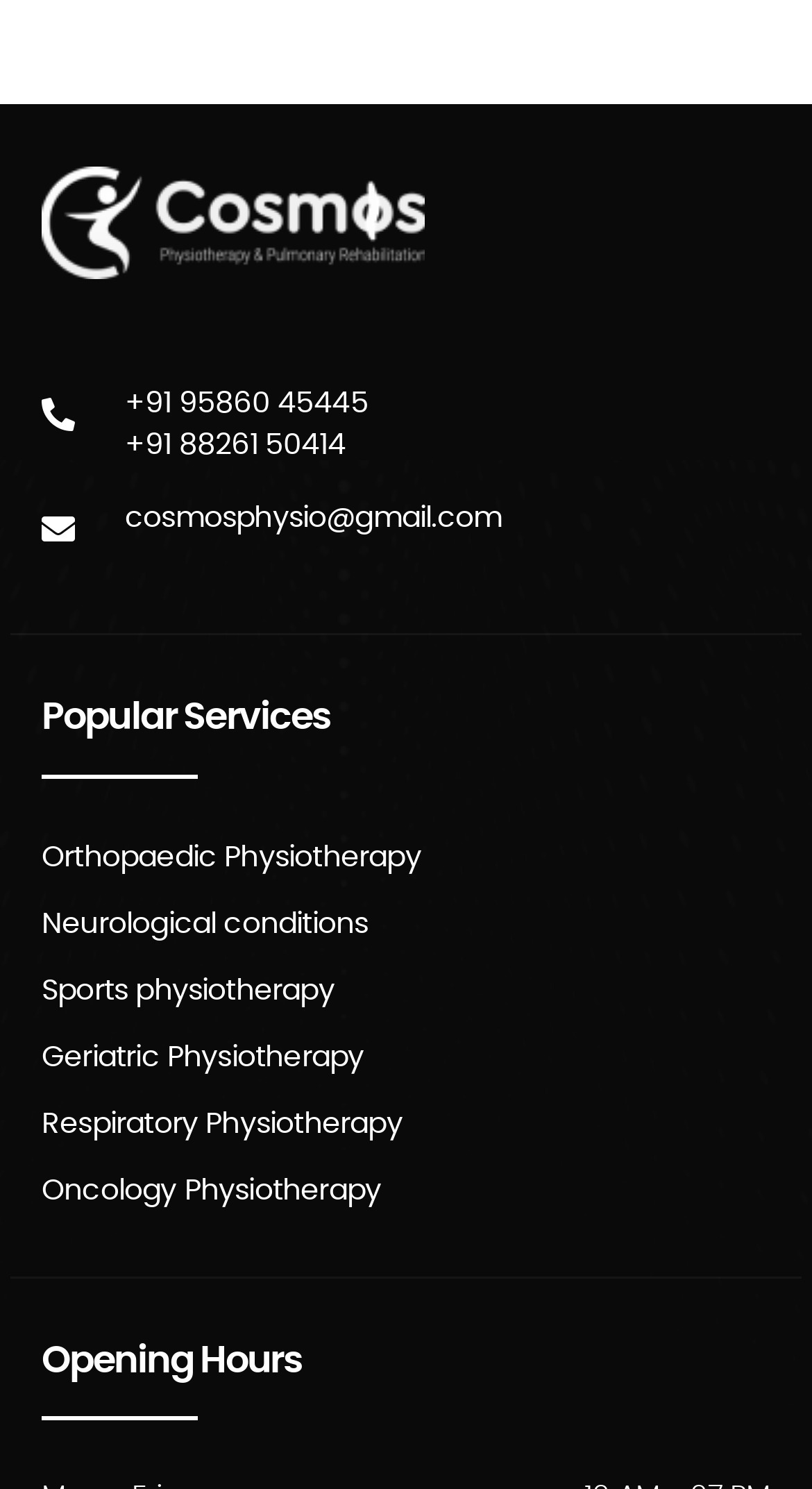Please provide a detailed answer to the question below by examining the image:
What is the section title above the physiotherapy services?

I looked for the heading that is above the physiotherapy services and found that it is 'Popular Services'.